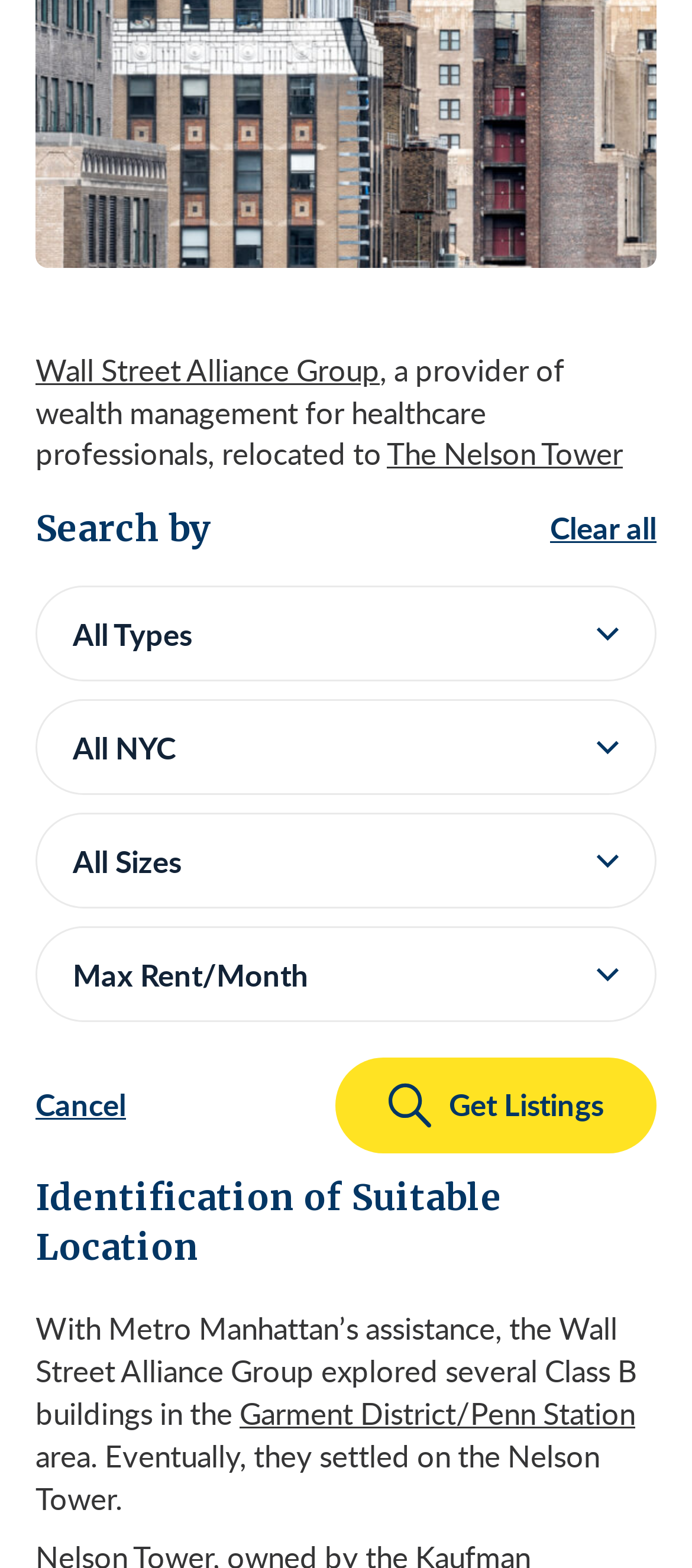Could you indicate the bounding box coordinates of the region to click in order to complete this instruction: "Toggle navigation".

None